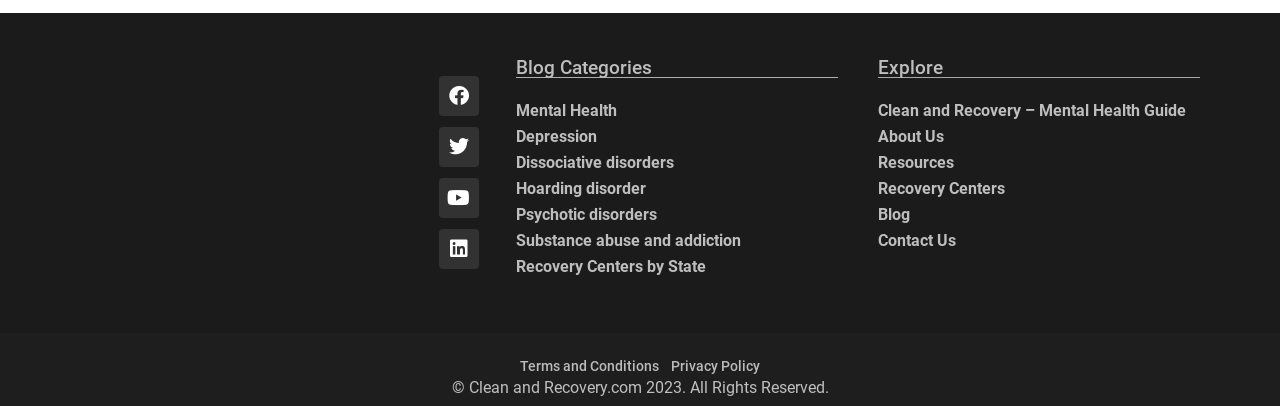Identify the bounding box for the UI element described as: "Terms and Conditions". Ensure the coordinates are four float numbers between 0 and 1, formatted as [left, top, right, bottom].

[0.402, 0.845, 0.52, 0.958]